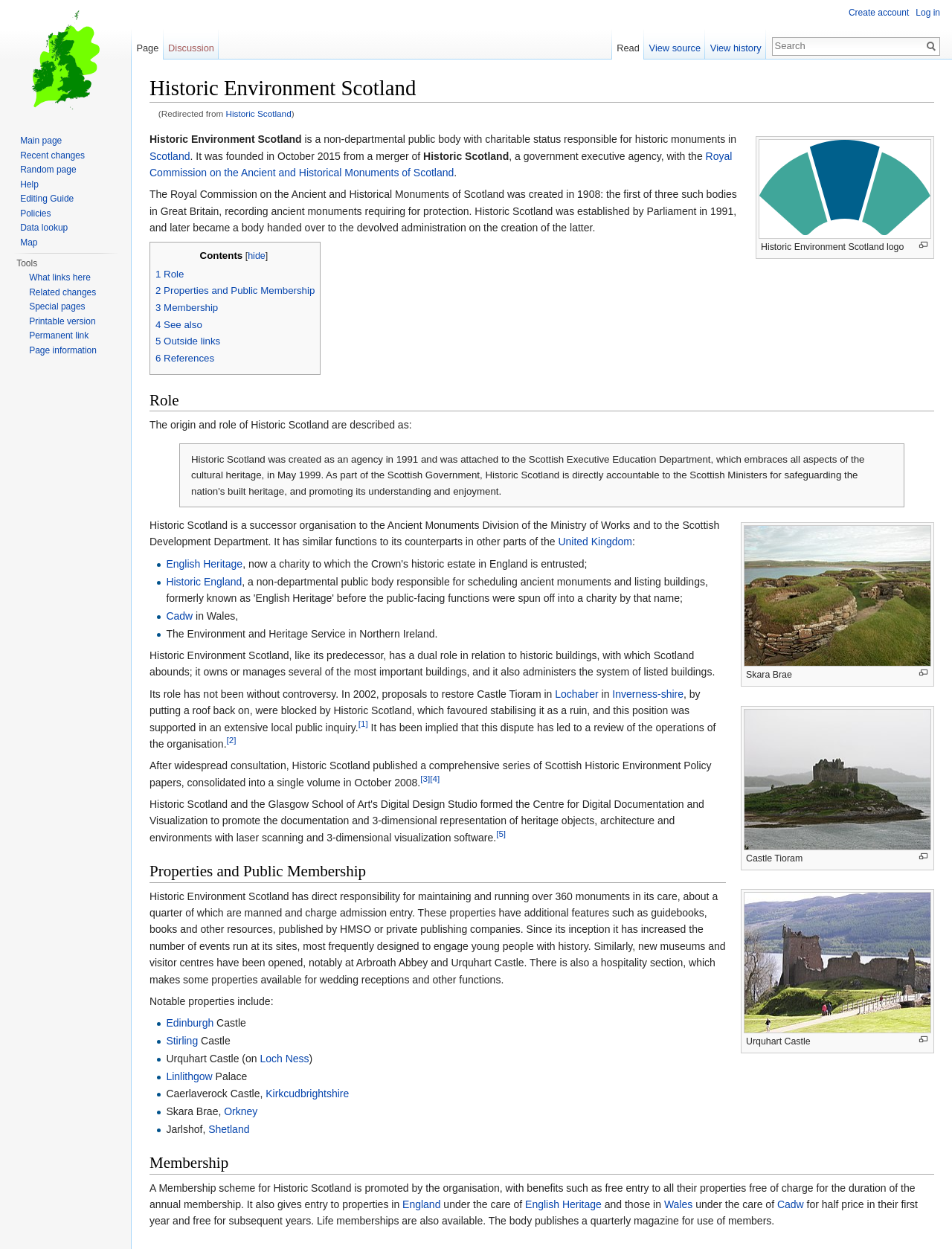Detail the various sections and features present on the webpage.

The webpage is about Historic Environment Scotland, a non-departmental public body responsible for historic monuments in Scotland. At the top of the page, there is a heading with the organization's name, followed by a brief description and a link to "Historic Scotland". Below this, there is a "Jump to" section with links to navigation and search.

The main content of the page is divided into sections, starting with a brief introduction to Historic Environment Scotland, its history, and its role. This section includes a link to "Scotland" and a description of the organization's merger with the Royal Commission on the Ancient and Historical Monuments of Scotland.

The next section is a table of contents, with links to various topics such as "Role", "Properties and Public Membership", "Membership", "See also", "Outside links", and "References". 

The "Role" section describes the organization's functions, including its responsibility for historic buildings and its administration of the system of listed buildings. This section also includes a blockquote with a description of the organization's role.

Below this, there are several links to enlarge images, accompanied by descriptive text, such as "Skara Brae", "Castle Tioram", and "Urquhart Castle". 

The page also discusses the organization's dual role in relation to historic buildings, its ownership and management of several important buildings, and its administration of the system of listed buildings. There is a mention of controversy surrounding the organization's role, specifically in relation to the restoration of Castle Tioram.

The "Properties and Public Membership" section describes the organization's responsibility for maintaining and running over 360 monuments, many of which are manned and charge admission entry. This section also mentions the organization's events, museums, and visitor centers, as well as its hospitality section, which makes some properties available for wedding receptions and other functions.

Finally, there is a list of notable properties, including Edinburgh Castle and Stirling Castle.